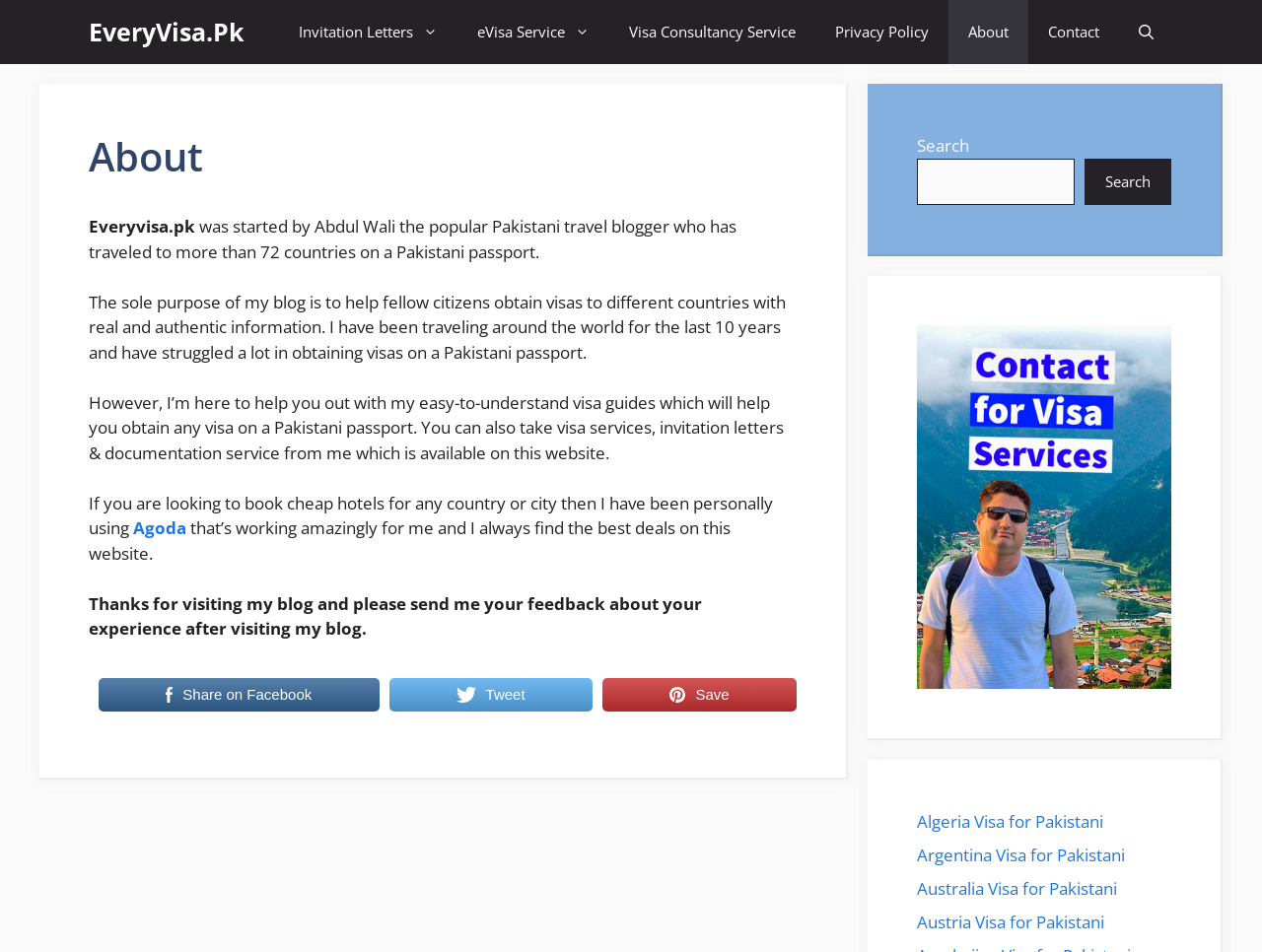What service is available on this website?
Please provide a detailed and thorough answer to the question.

The website offers visa services, invitation letters, and documentation services, as mentioned in the text 'You can also take visa services, invitation letters & documentation service from me which is available on this website.'